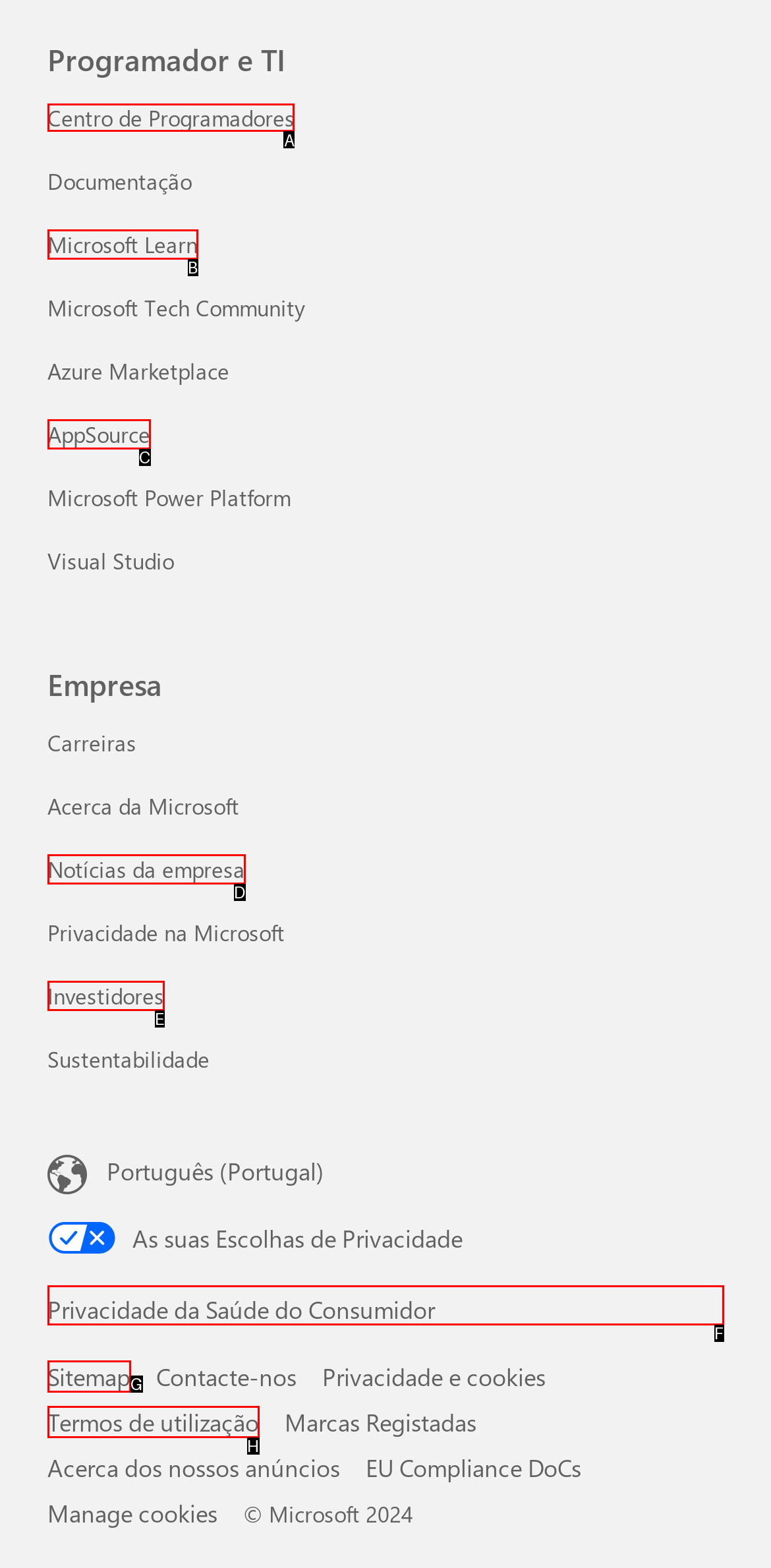Decide which letter you need to select to fulfill the task: Go to Centro de Programadores
Answer with the letter that matches the correct option directly.

A